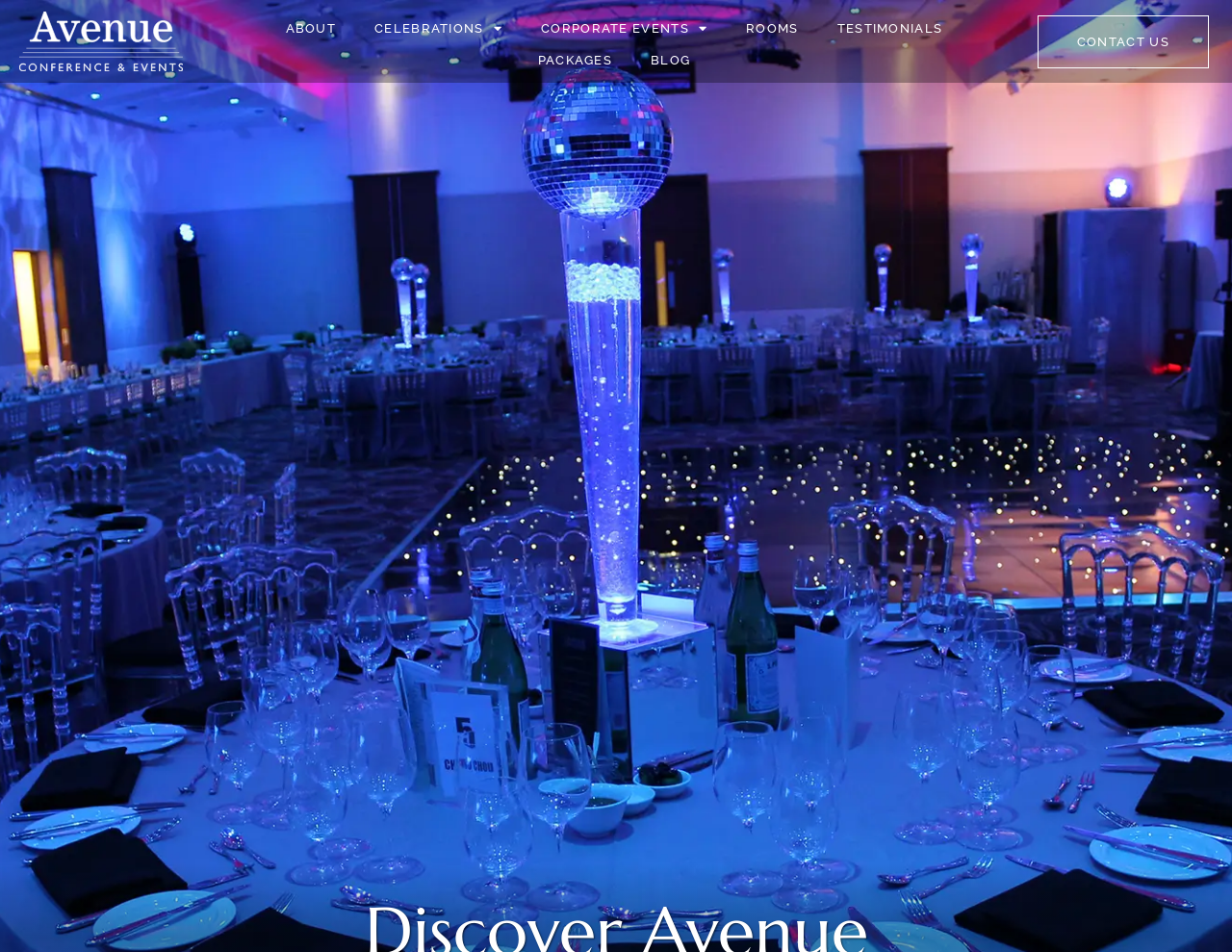Please give a succinct answer to the question in one word or phrase:
What is the last menu item?

CONTACT US